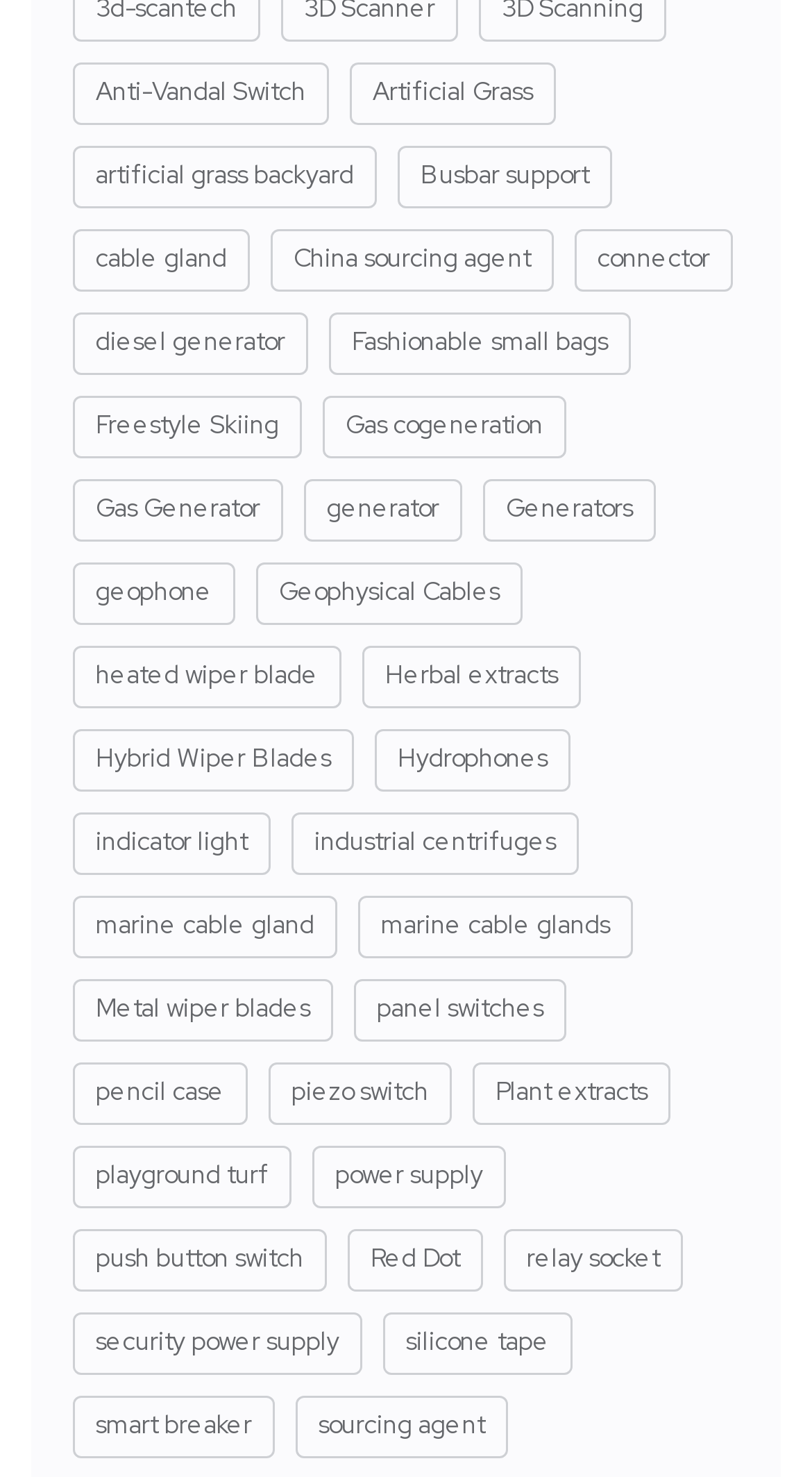Using the information in the image, give a detailed answer to the following question: What is the common theme among 'diesel generator', 'Gas cogeneration', and 'generator'?

These three links appear to be related to power generation, with 'diesel generator' and 'generator' being specific types of power generators, and 'Gas cogeneration' being a process related to power generation. This suggests that these links are categorized together based on their functional similarity.